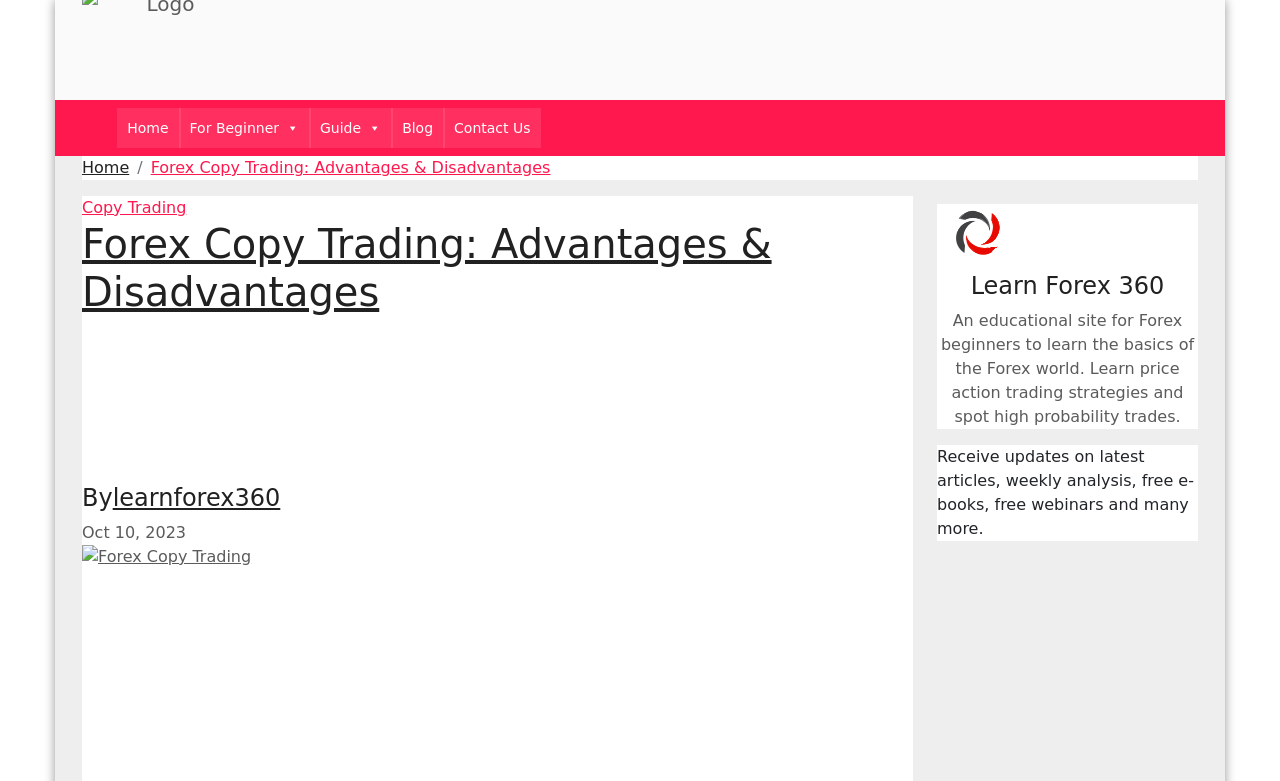Locate the coordinates of the bounding box for the clickable region that fulfills this instruction: "Go to the For Beginner page".

[0.14, 0.138, 0.241, 0.19]